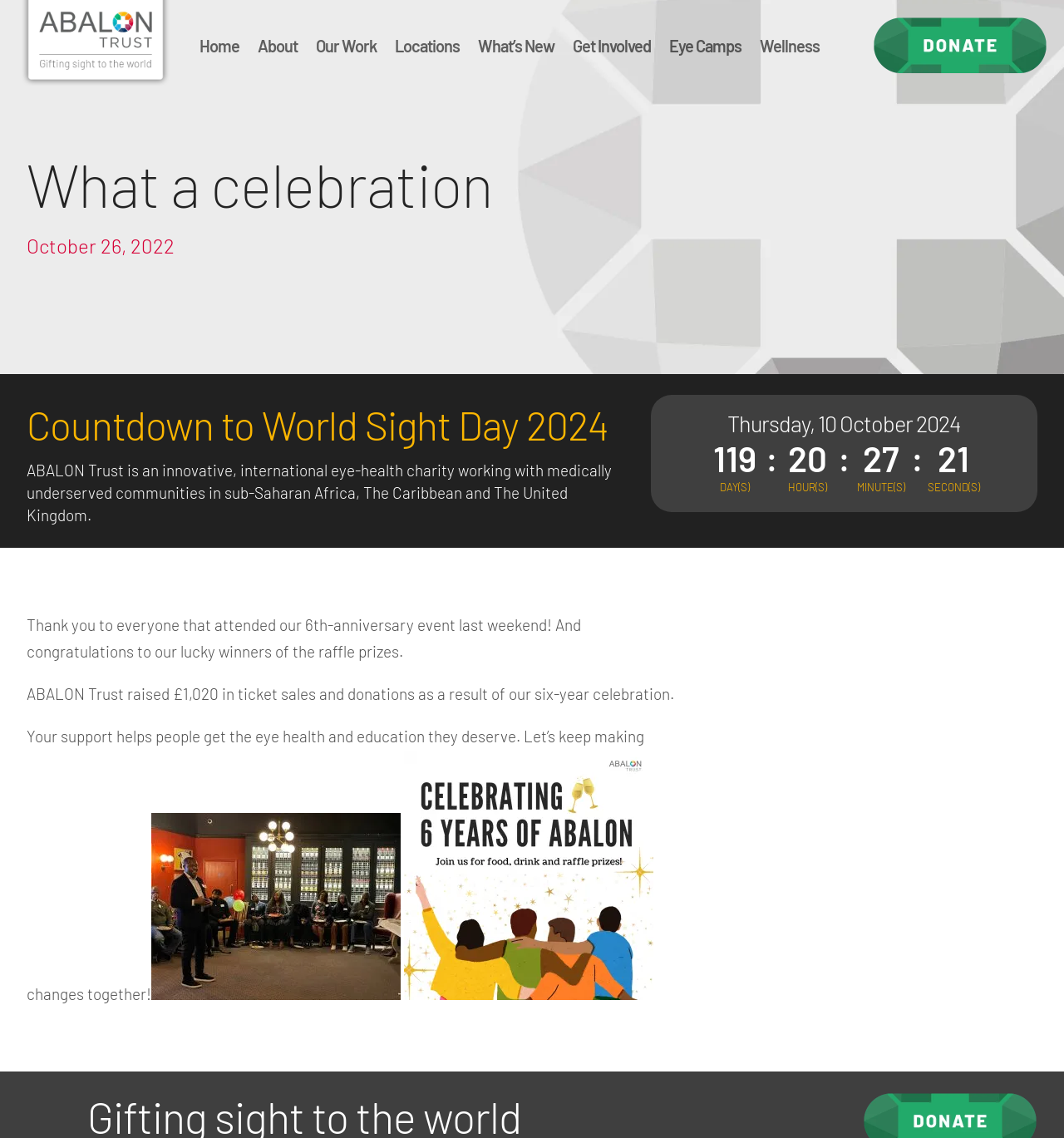Provide the bounding box coordinates of the HTML element this sentence describes: "Wellness".

[0.714, 0.0, 0.77, 0.08]